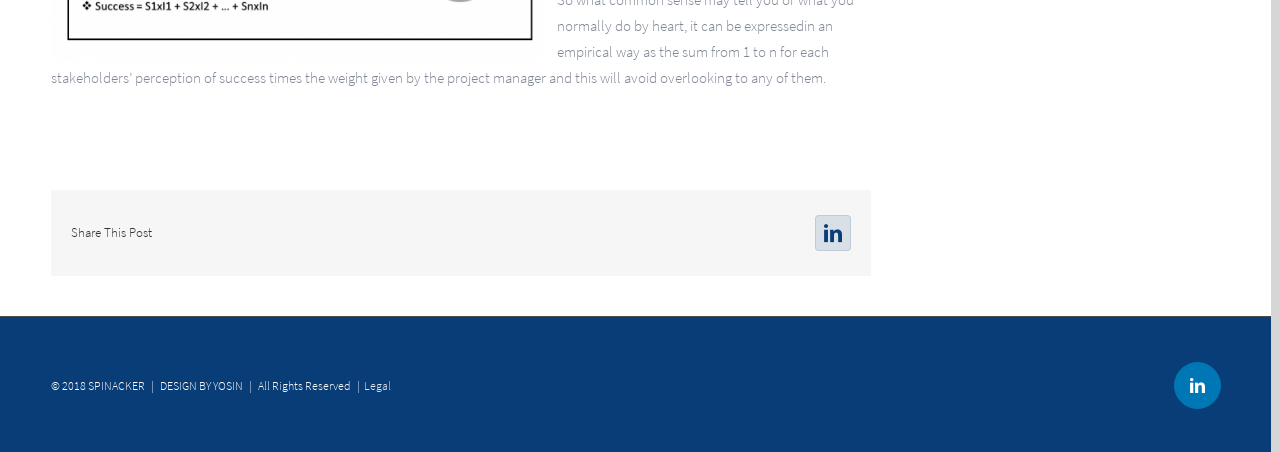Please answer the following question using a single word or phrase: 
How many social media links are on the webpage?

2